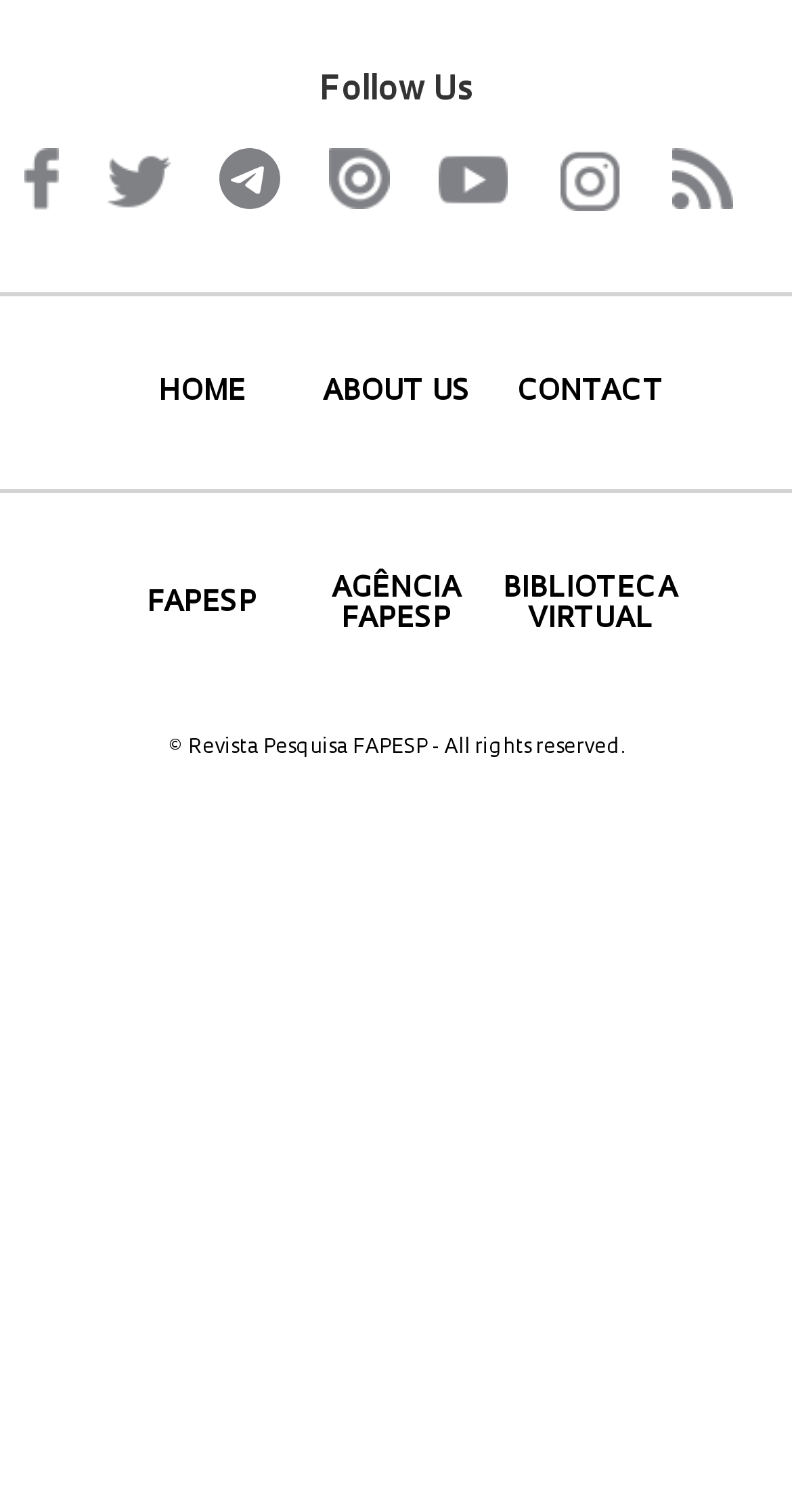Respond concisely with one word or phrase to the following query:
How many social media links are available?

7